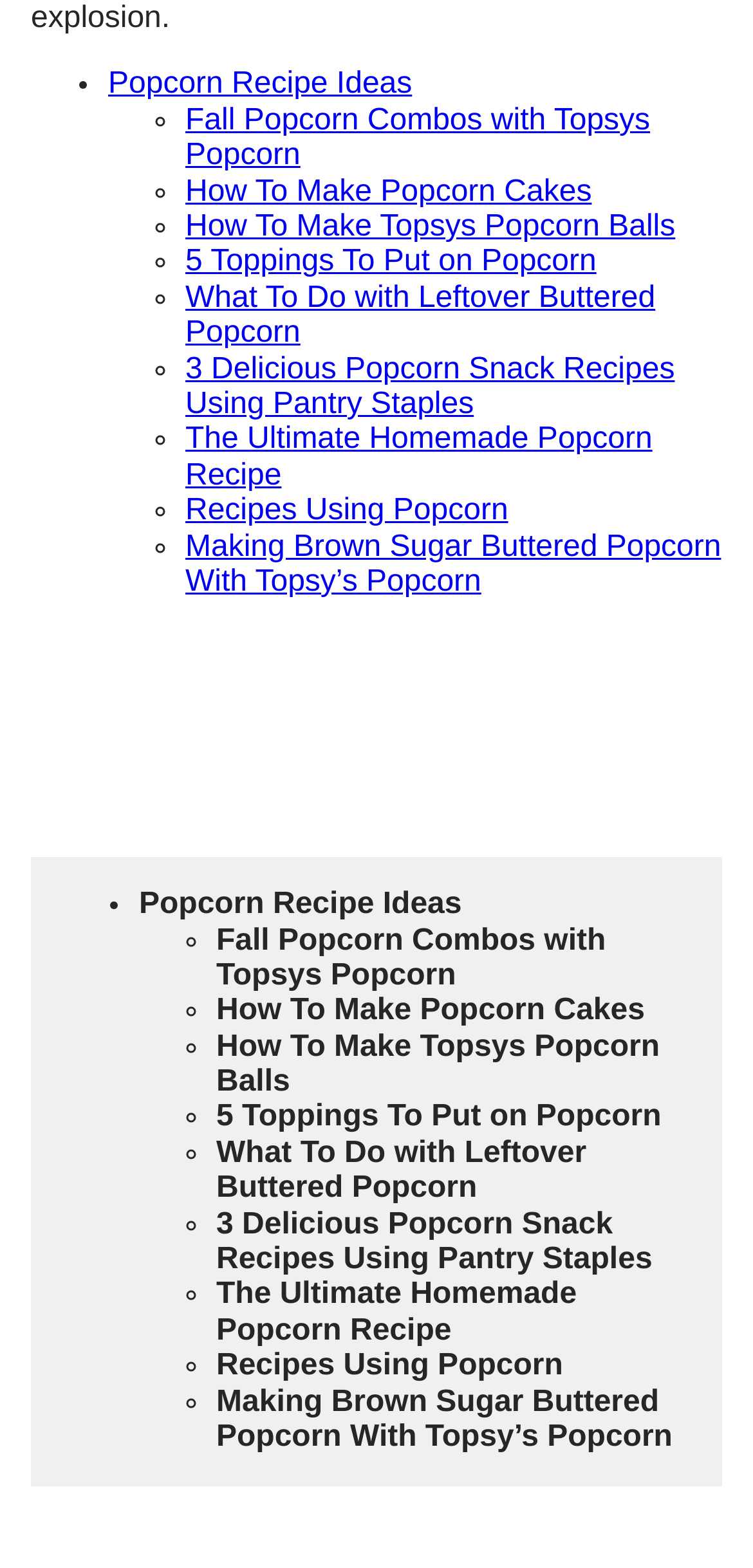Find the bounding box coordinates of the clickable area required to complete the following action: "Click on the link to get popcorn recipe ideas".

[0.144, 0.044, 0.547, 0.065]